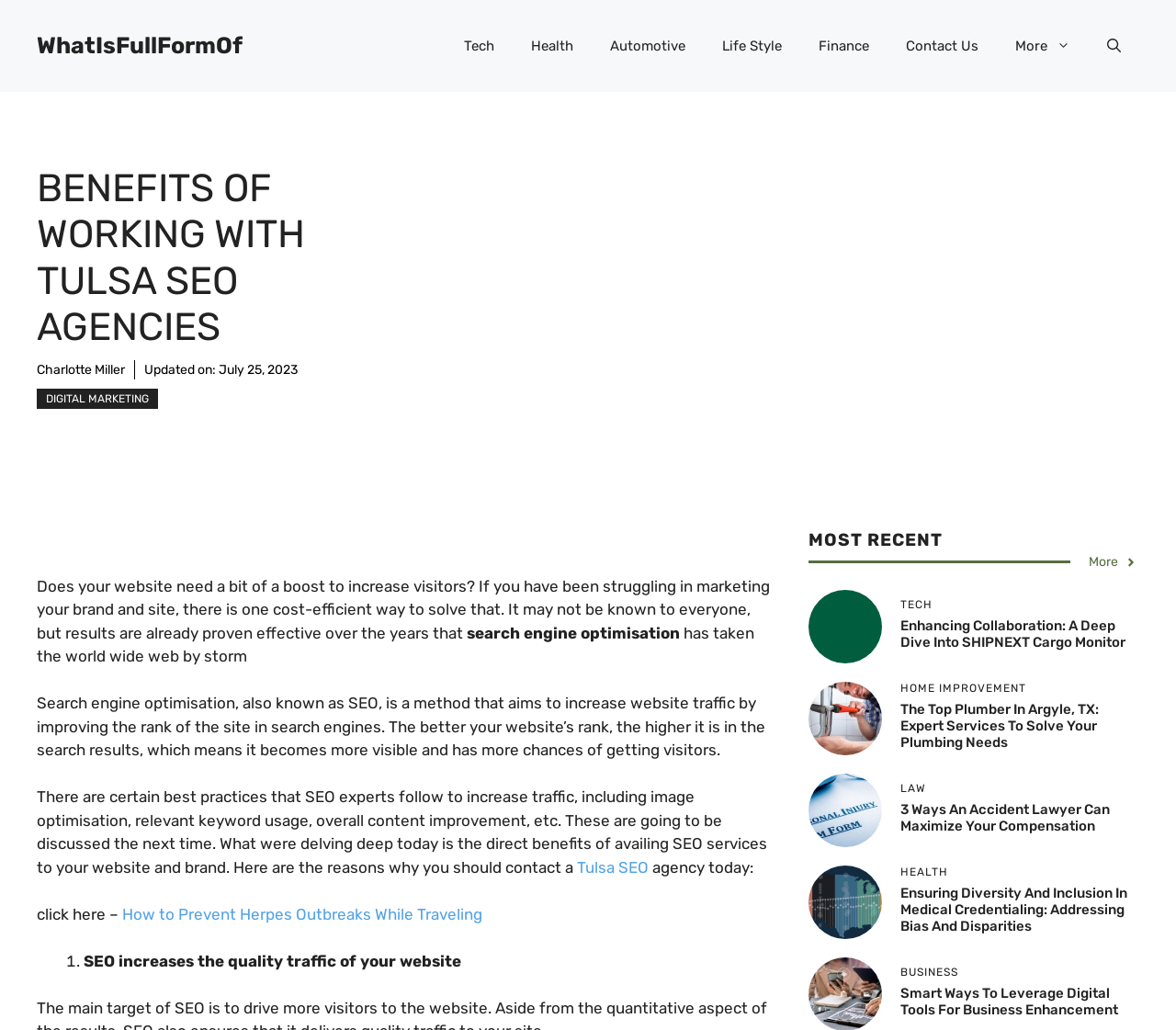What is the author of the webpage?
Craft a detailed and extensive response to the question.

The author of the webpage is mentioned as Charlotte Miller, which is linked to the author's name on the webpage.